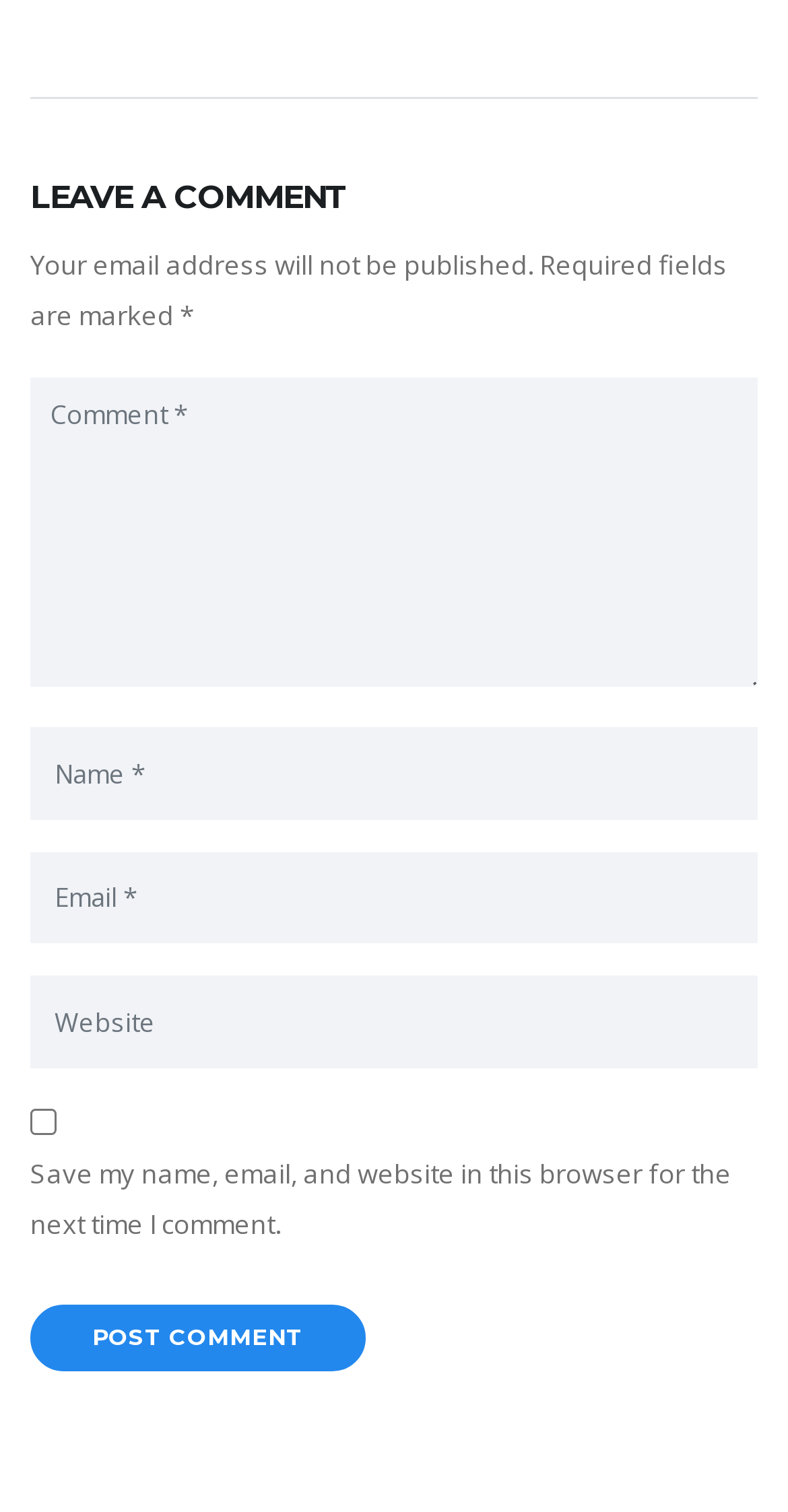For the element described, predict the bounding box coordinates as (top-left x, top-left y, bottom-right x, bottom-right y). All values should be between 0 and 1. Element description: name="url" placeholder="Website"

[0.038, 0.645, 0.962, 0.706]